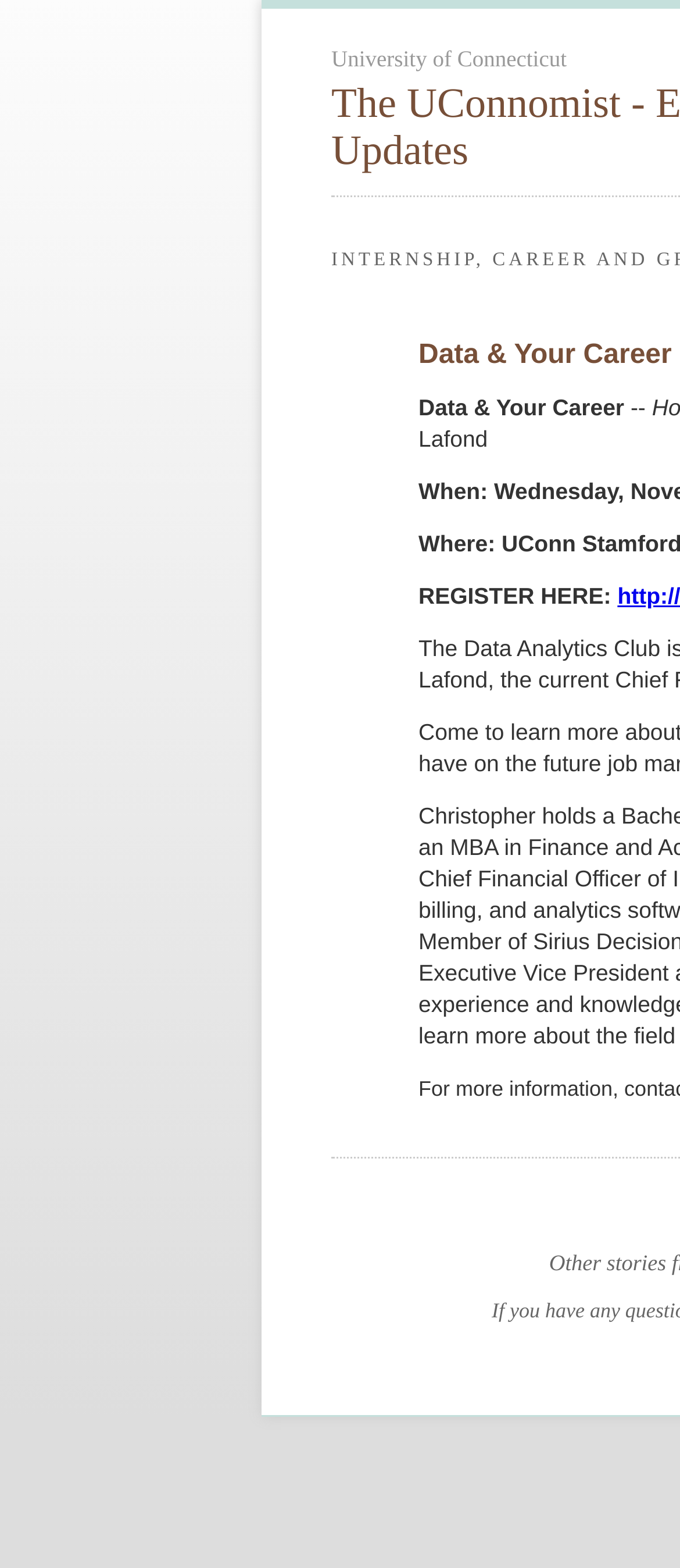Can you determine the main header of this webpage?

The UConnomist - ECON Undergraduate Updates